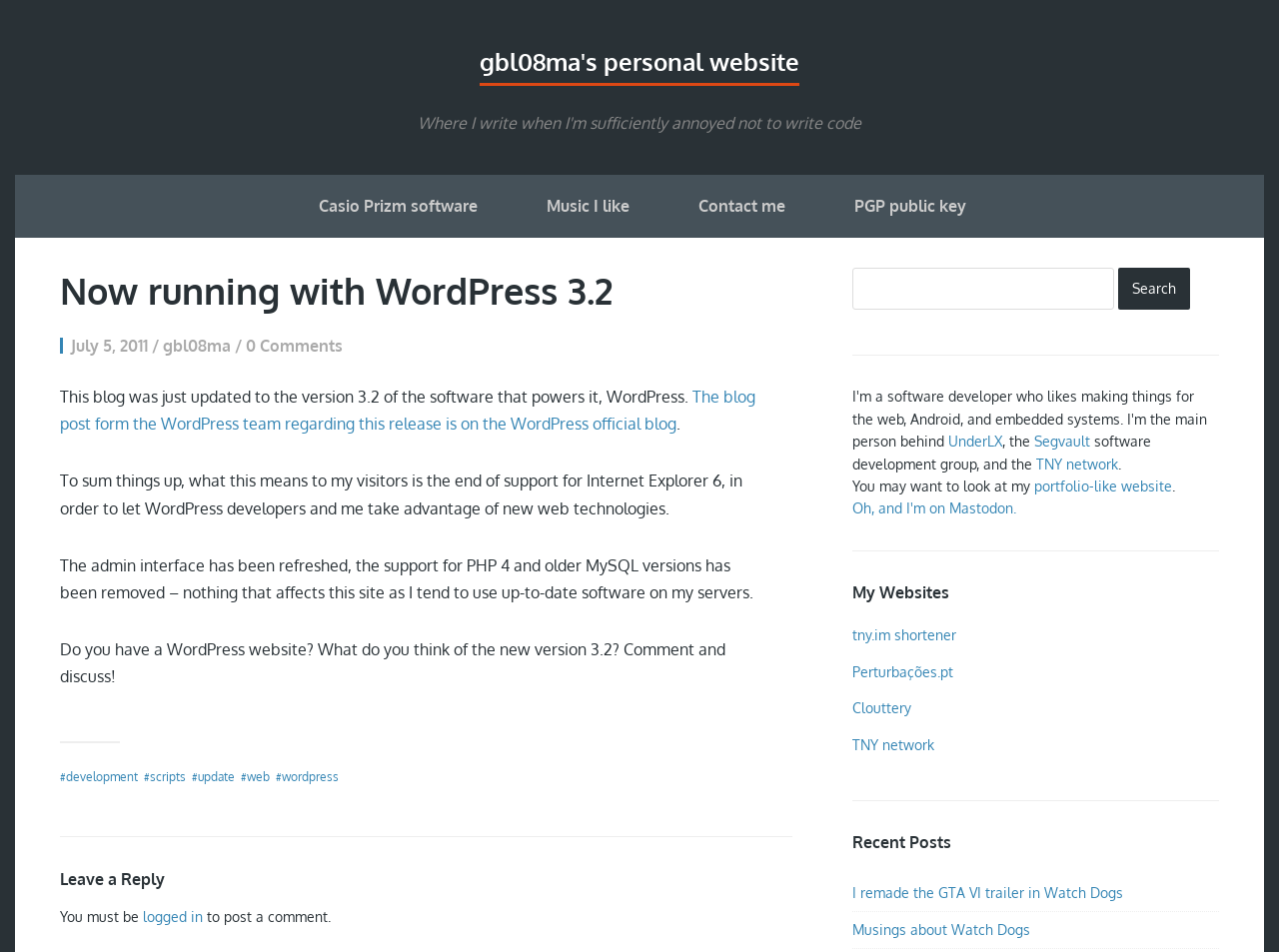Please provide the bounding box coordinates for the element that needs to be clicked to perform the following instruction: "Check out the recent post about GTA VI trailer in Watch Dogs". The coordinates should be given as four float numbers between 0 and 1, i.e., [left, top, right, bottom].

[0.667, 0.928, 0.878, 0.946]